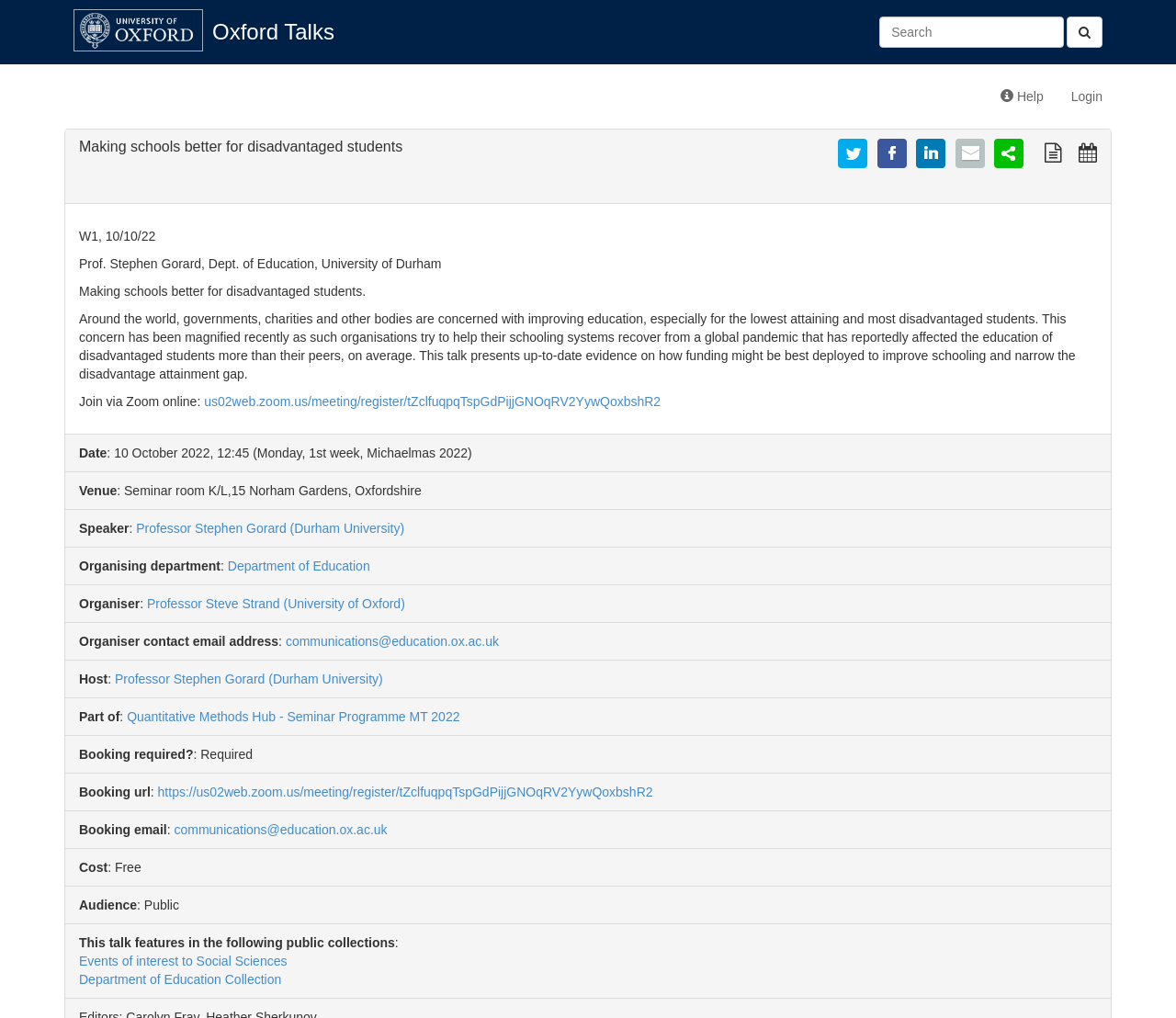Indicate the bounding box coordinates of the element that must be clicked to execute the instruction: "Search for a talk". The coordinates should be given as four float numbers between 0 and 1, i.e., [left, top, right, bottom].

[0.748, 0.016, 0.938, 0.047]